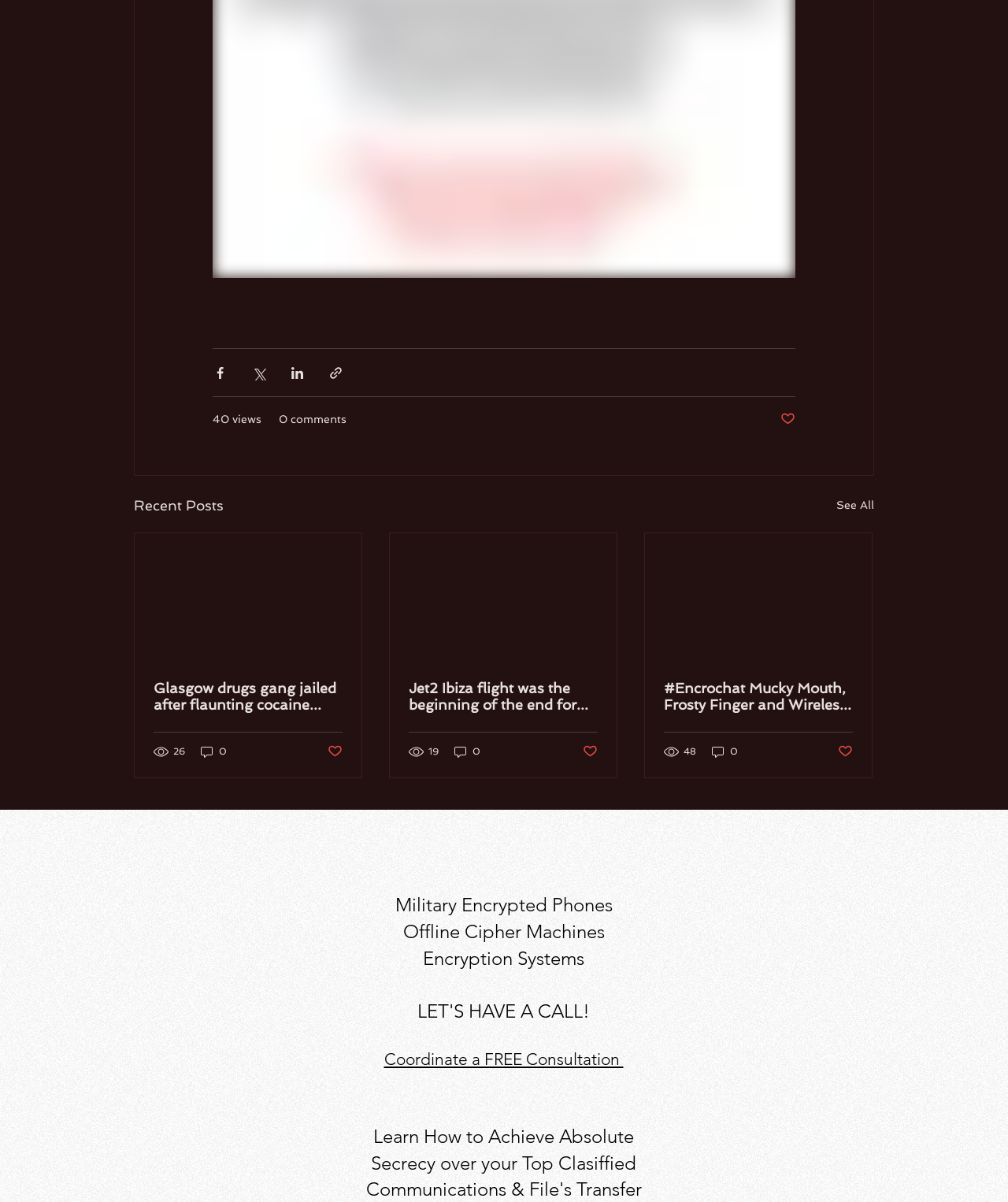Find the bounding box coordinates for the HTML element described as: "Encryption Systems". The coordinates should consist of four float values between 0 and 1, i.e., [left, top, right, bottom].

[0.42, 0.787, 0.58, 0.806]